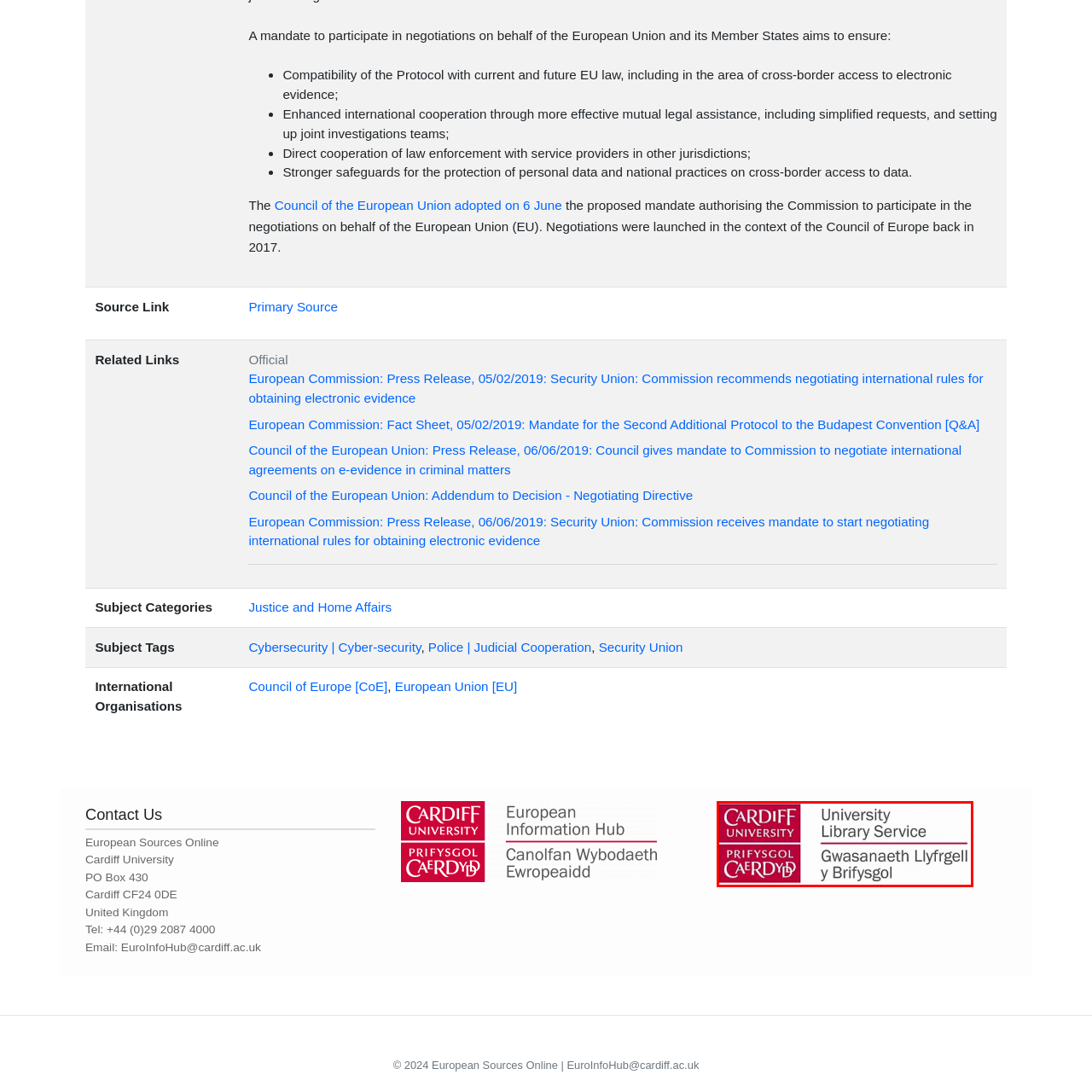Please examine the image highlighted by the red boundary and provide a comprehensive response to the following question based on the visual content: 
What is the purpose of the logo?

The logo of Cardiff University's Library Service signifies the institution's dedication to providing comprehensive library resources and services to its academic community, reinforcing its identity as a central hub for learning and research.